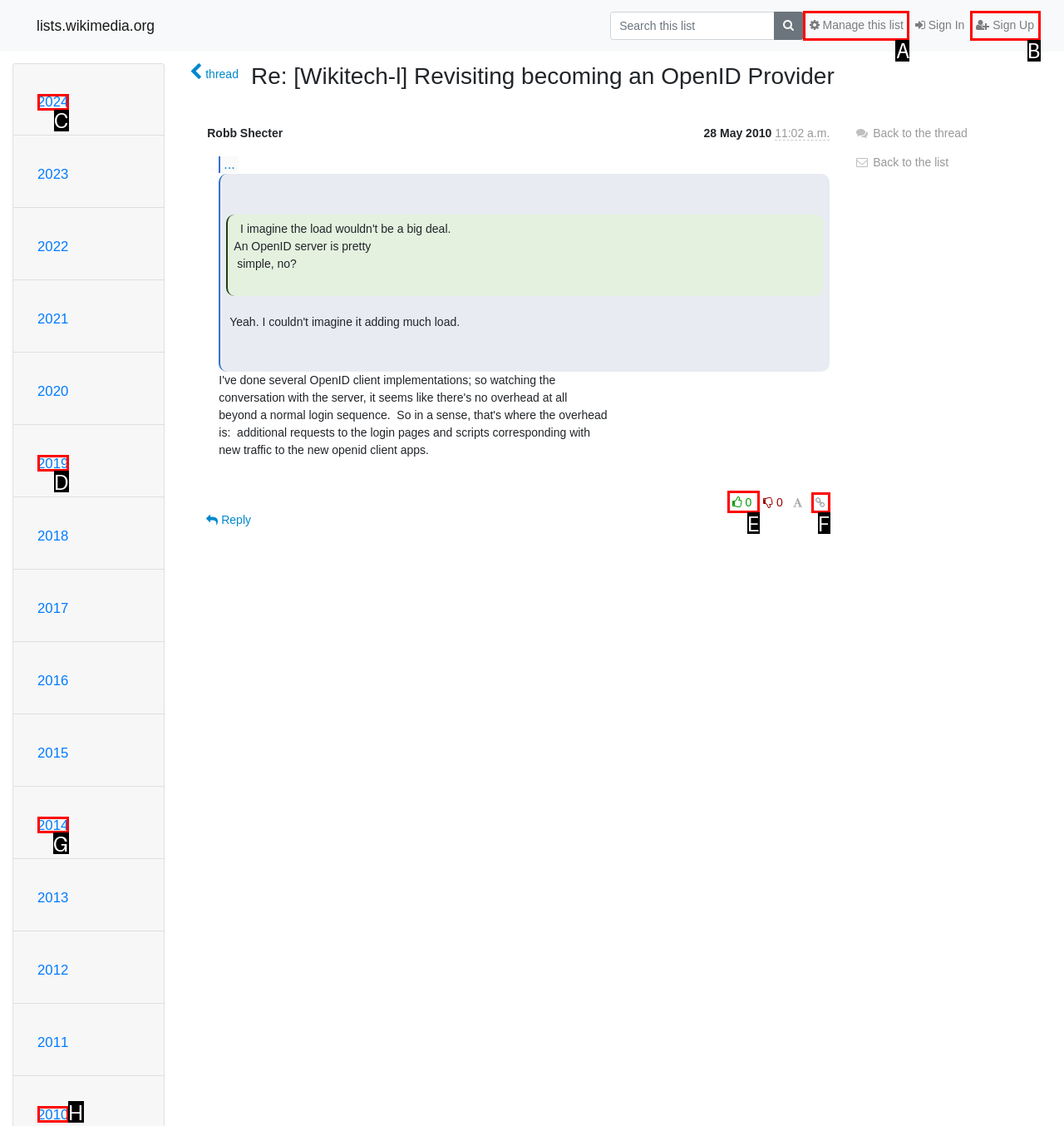Find the option that matches this description: Manage this list
Provide the matching option's letter directly.

A